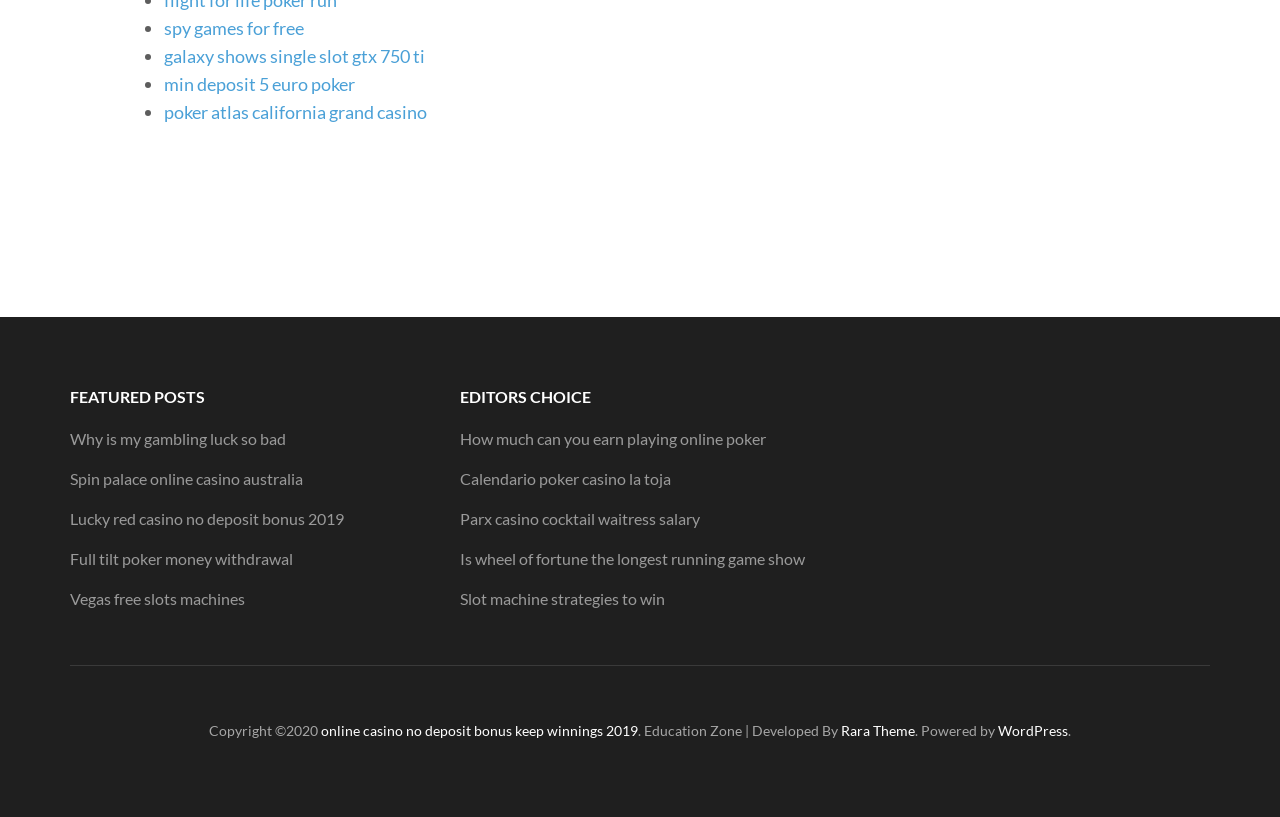What is the theme of the 'EDITORS CHOICE' section?
Deliver a detailed and extensive answer to the question.

The 'EDITORS CHOICE' section appears to feature links to articles related to gambling and poker, including topics such as online poker earnings, casino reviews, and game show history.